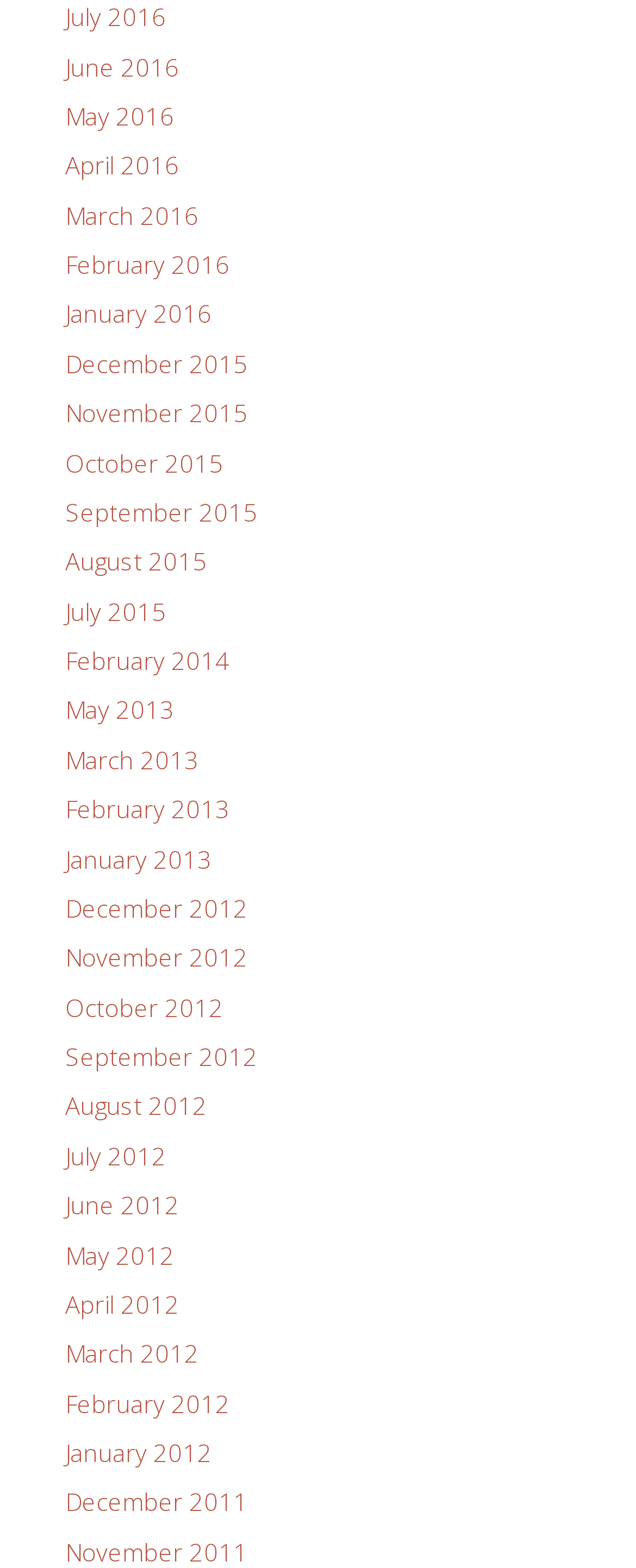What is the earliest month listed?
Please respond to the question with a detailed and thorough explanation.

I looked at the links on the webpage and found that the earliest month listed is November 2011, which is at the bottom of the list.